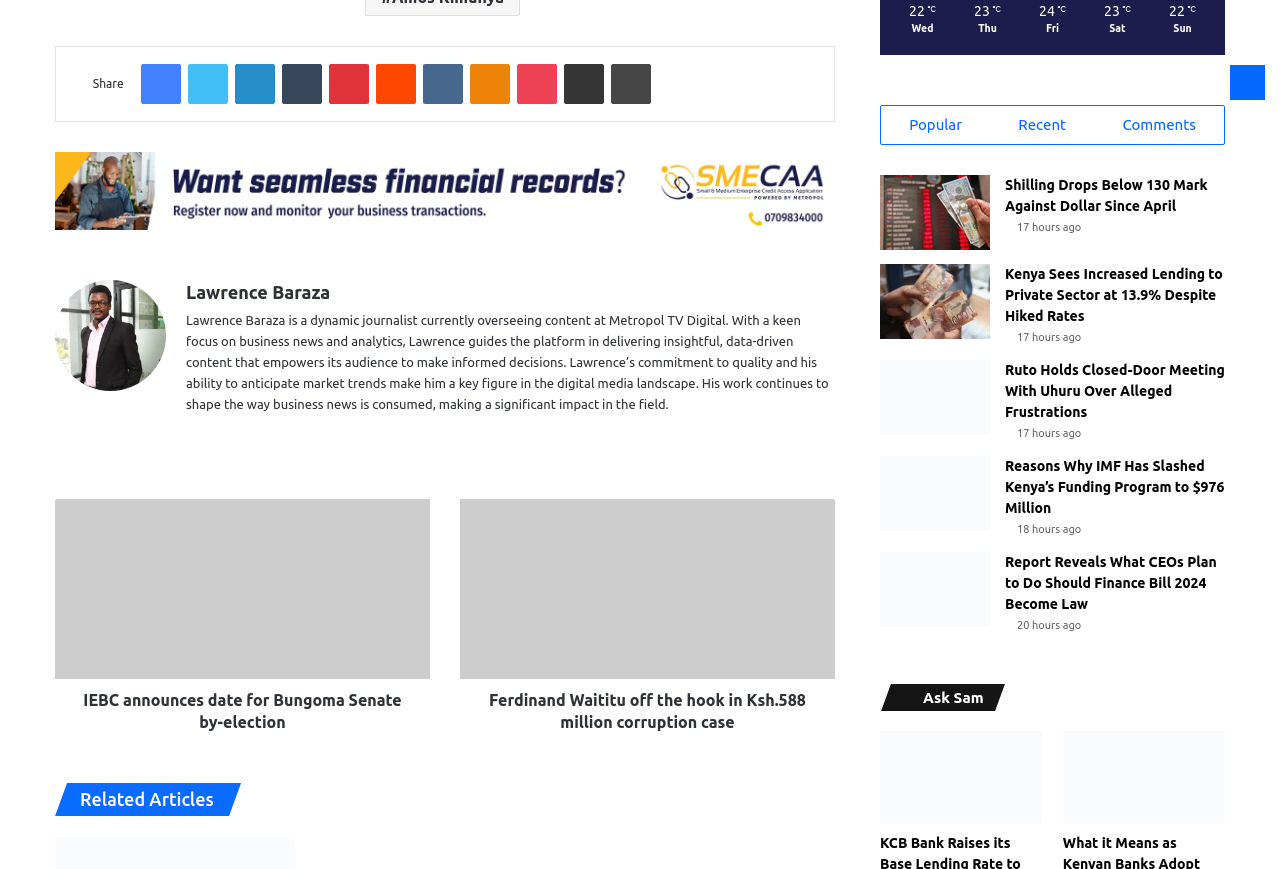What is the topic of the article 'IEBC announces date for Bungoma Senate by-election'?
Craft a detailed and extensive response to the question.

I inferred the topic of the article by its title 'IEBC announces date for Bungoma Senate by-election', which suggests that it is related to politics and elections.